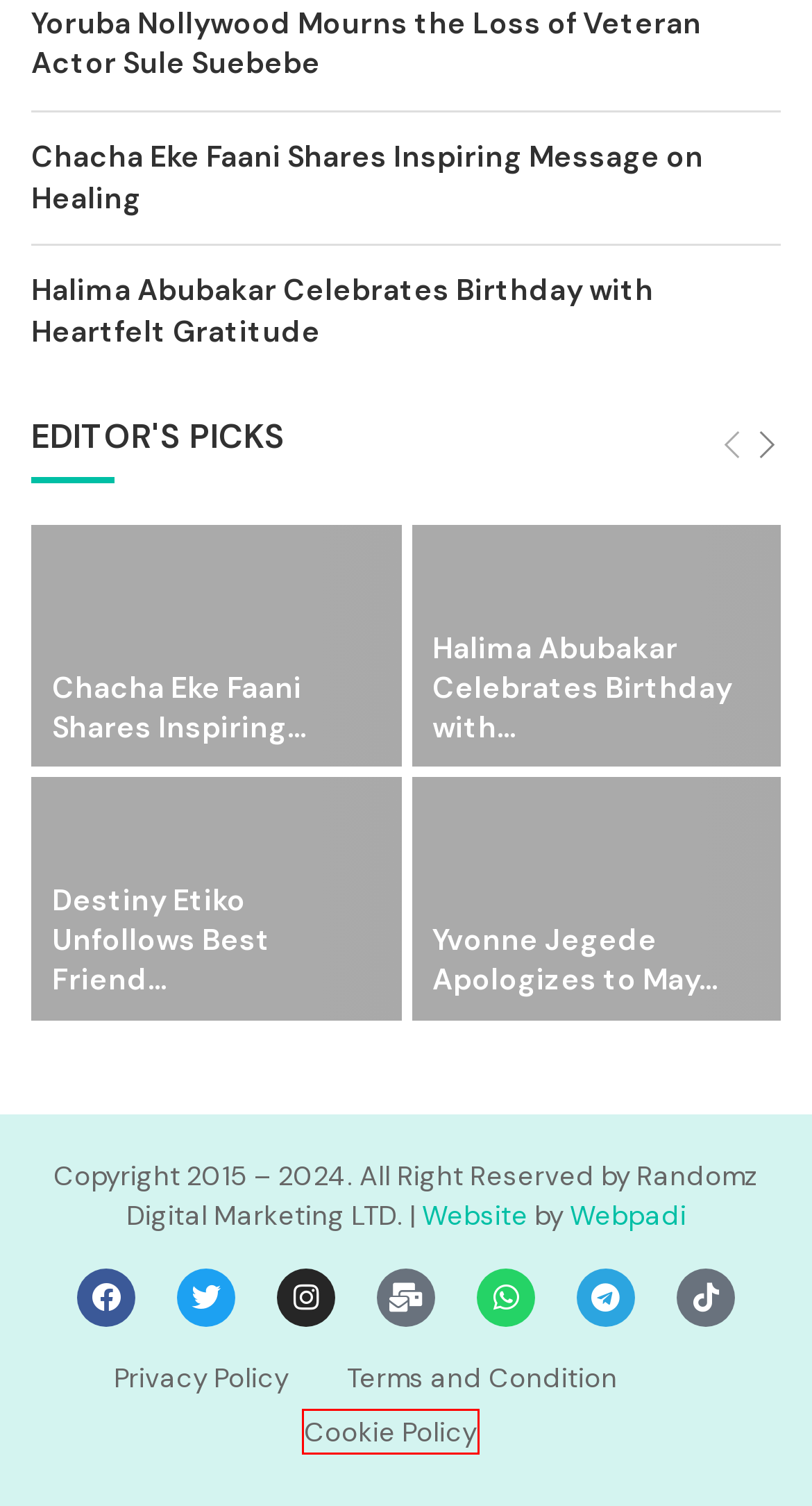Given a screenshot of a webpage with a red bounding box around a UI element, please identify the most appropriate webpage description that matches the new webpage after you click on the element. Here are the candidates:
A. Terms and Condition - NaijaPr
B. Cookie Policy - NaijaPr
C. Chacha Eke Faani Shares Inspiring Message on Healing
D. Inverter Solar power company in Nigeria
E. Privacy Policy - NaijaPr
F. Jobs Archives - NaijaPr
G. web design company in nigeria About us - web design Nigeria
H. self-care Archives - NaijaPr

B